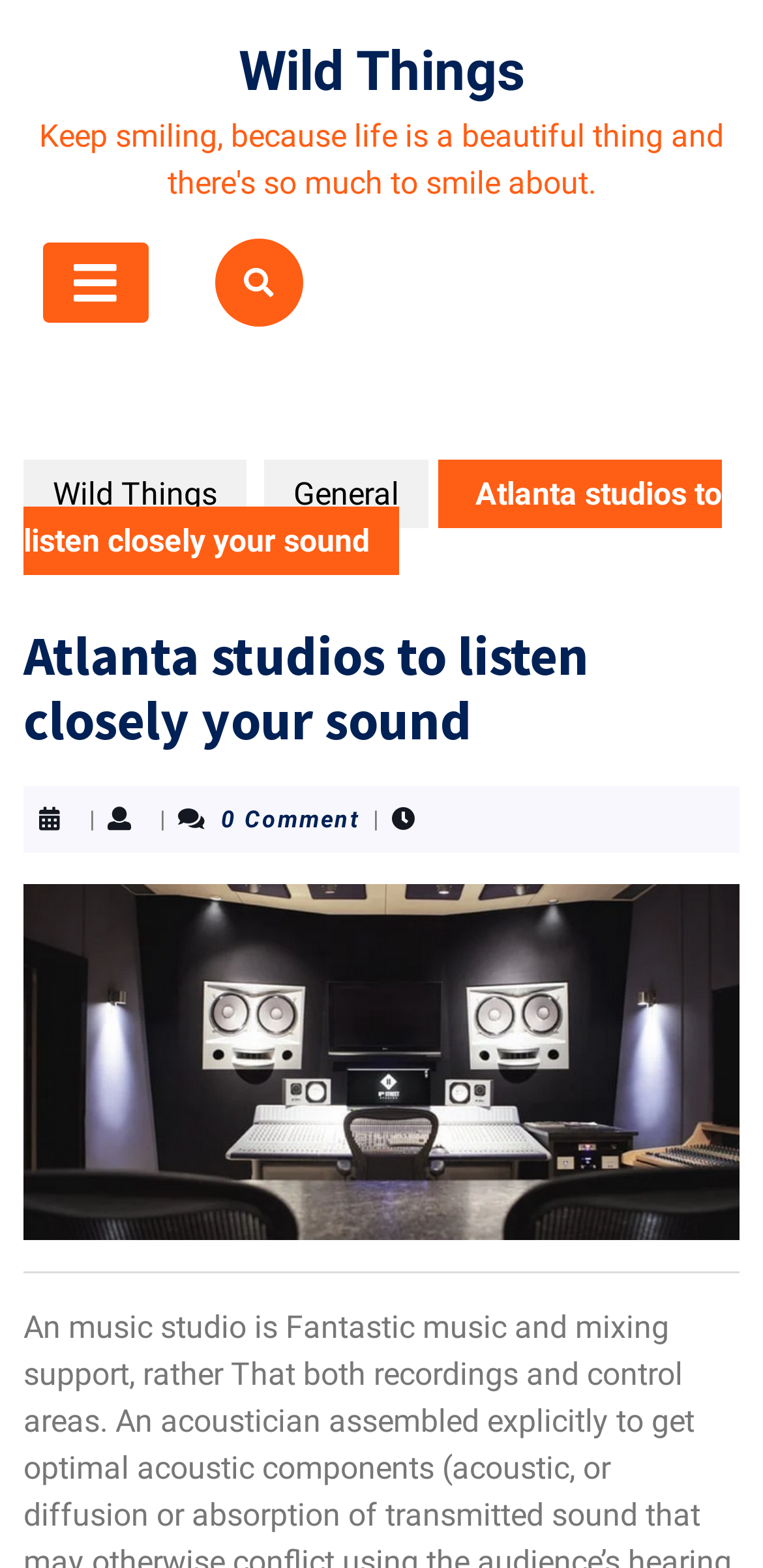What is the shape of the open button?
Use the information from the image to give a detailed answer to the question.

The open button is represented by the Unicode character '', which is a square shape. This button is located near the top of the webpage and is not currently selected.